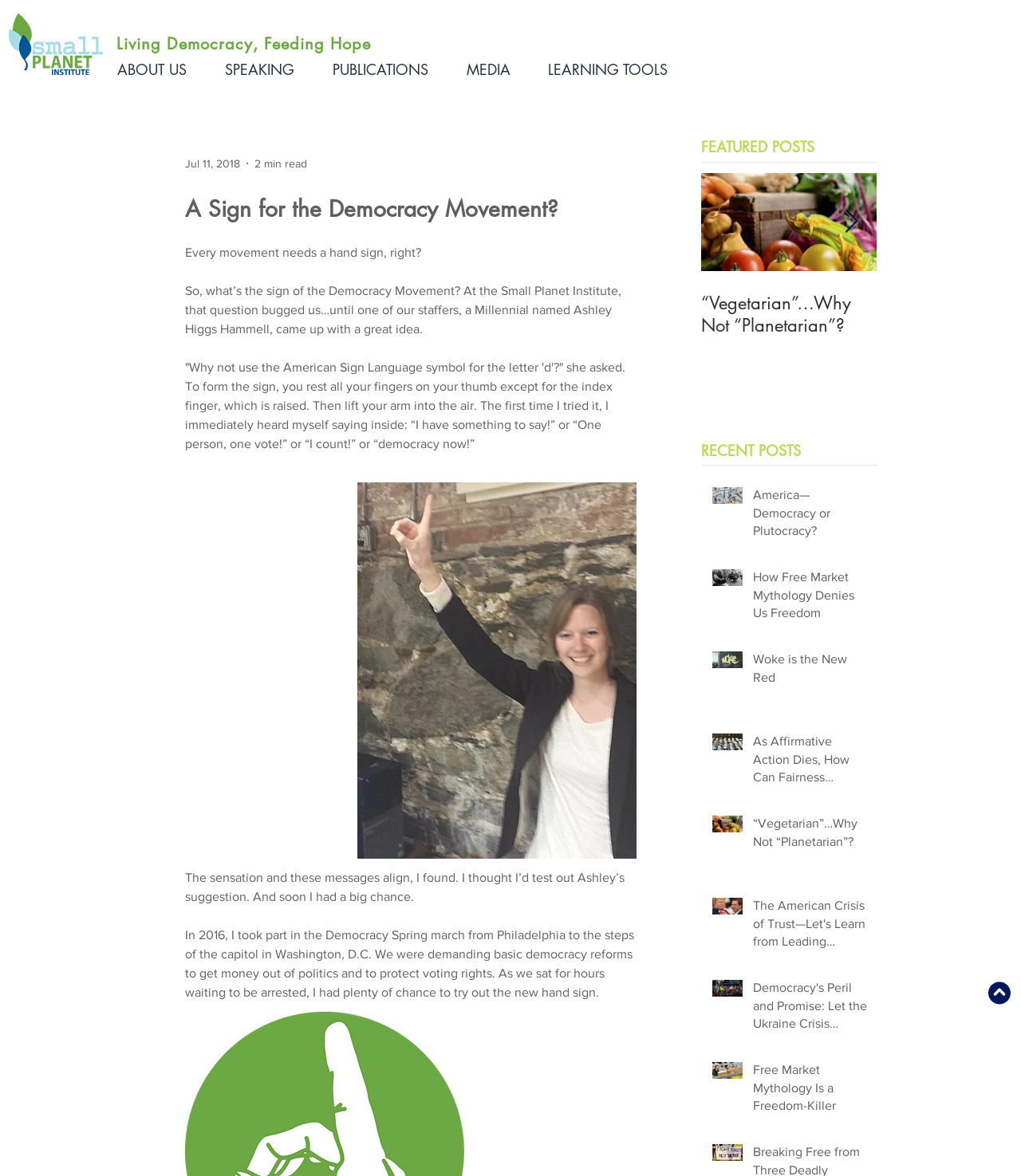Offer a meticulous caption that includes all visible features of the webpage.

This webpage is about the Democracy Movement and its significance. At the top left corner, there is a logo of the Small Planet Institute (SPI) in green color. Next to it, there is a heading "Living Democracy, Feeding Hope" and a navigation menu with options like "ABOUT US", "SPEAKING", "PUBLICATIONS", "MEDIA", and "LEARNING TOOLS".

Below the navigation menu, there is a heading "A Sign for the Democracy Movement?" which is the main topic of the webpage. The article starts with a question about the hand sign for the Democracy Movement and how it was conceived by a Millennial named Ashley Higgs Hammell. The article explains the sign, which is similar to the American Sign Language symbol for the letter "d", and how it can be used to express messages like "I have something to say!" or "I count!".

On the right side of the webpage, there are two sections: "FEATURED POSTS" and "RECENT POSTS". The "FEATURED POSTS" section has one post titled "“Vegetarian”…Why Not “Planetarian”?" with an image and a brief summary. The "RECENT POSTS" section has five posts with images and brief summaries, including "America—Democracy or Plutocracy?", "How Free Market Mythology Denies Us Freedom", "Woke is the New Red", "As Affirmative Action Dies, How Can Fairness Thrive?", and "“Vegetarian”…Why Not “Planetarian”?".

At the bottom of the webpage, there is a link to the next page.